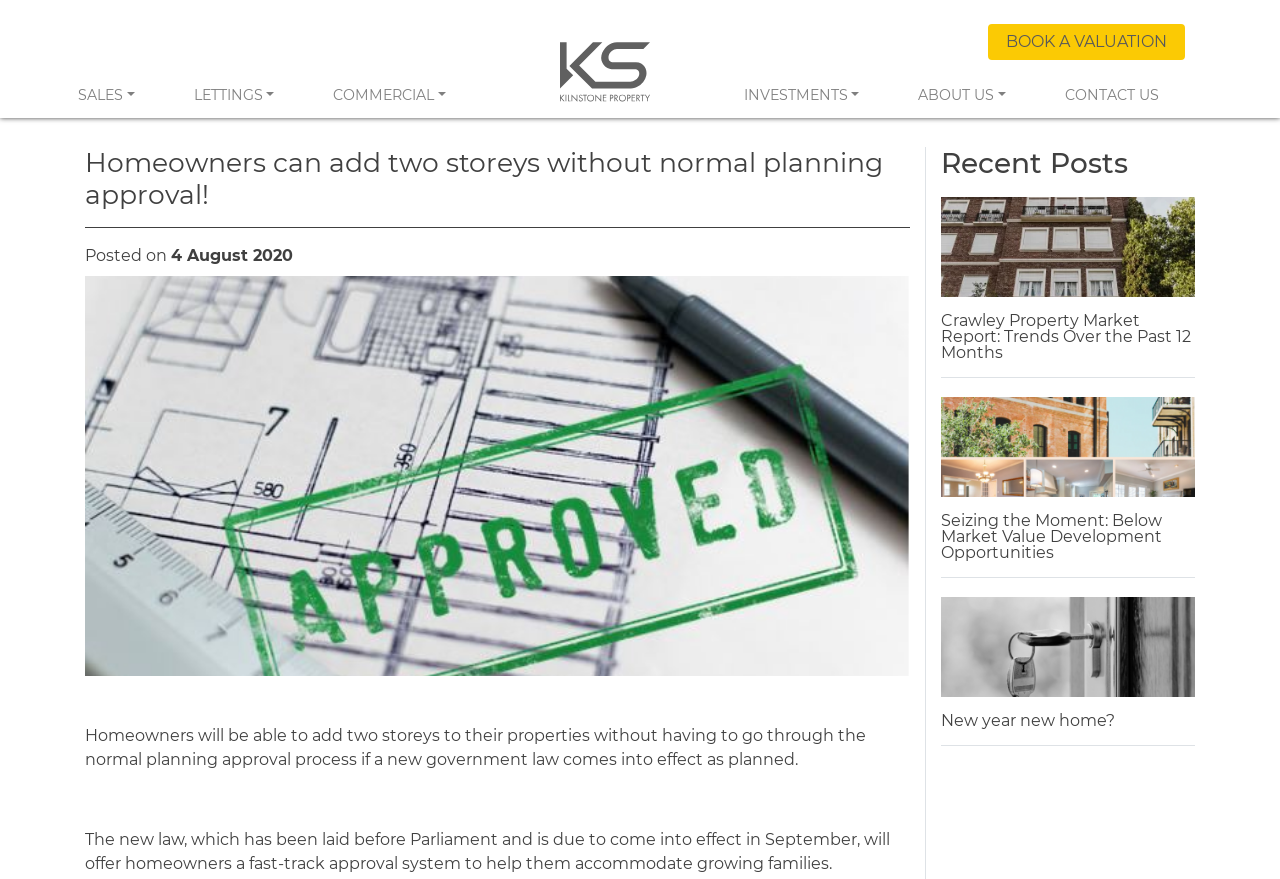Given the element description Contact Us, specify the bounding box coordinates of the corresponding UI element in the format (top-left x, top-left y, bottom-right x, bottom-right y). All values must be between 0 and 1.

[0.826, 0.082, 0.912, 0.134]